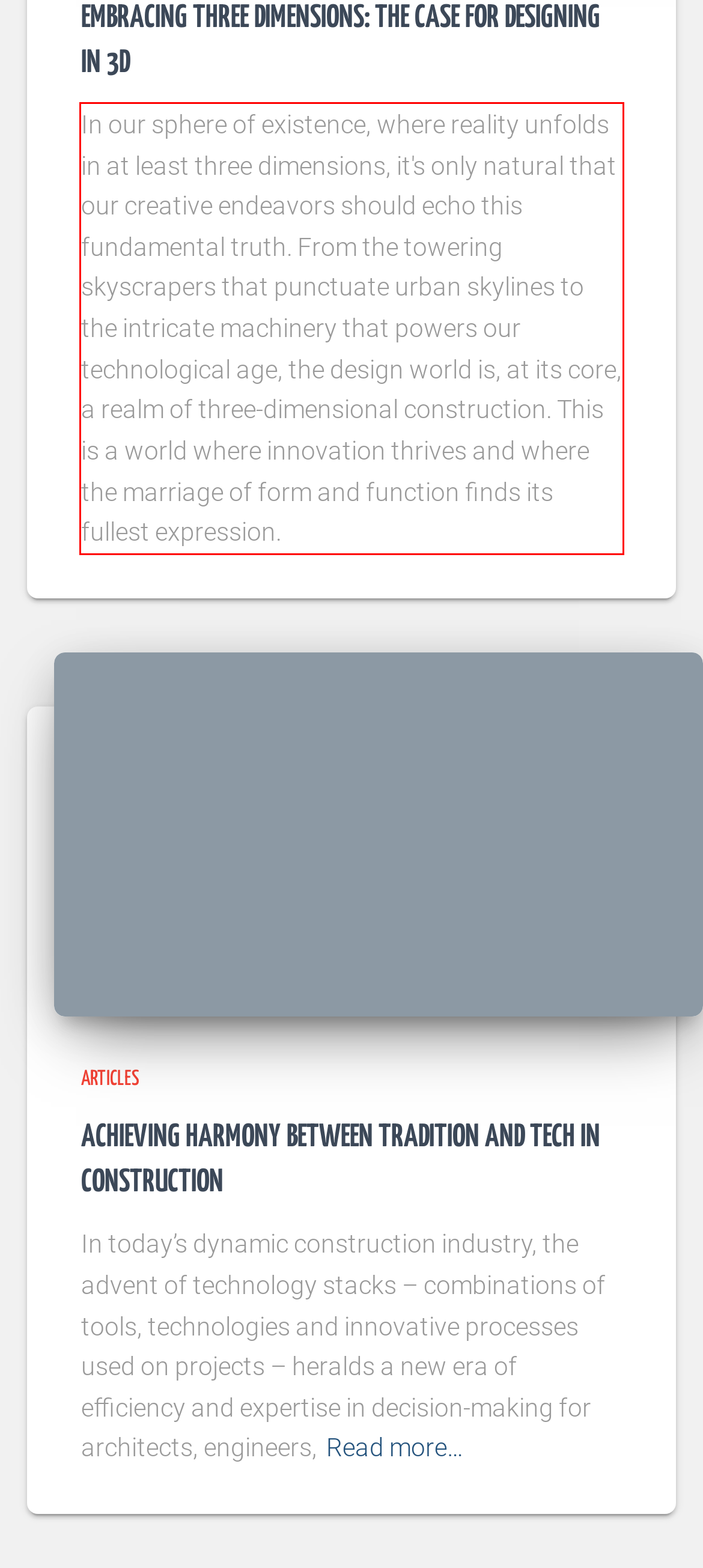Locate the red bounding box in the provided webpage screenshot and use OCR to determine the text content inside it.

In our sphere of existence, where reality unfolds in at least three dimensions, it's only natural that our creative endeavors should echo this fundamental truth. From the towering skyscrapers that punctuate urban skylines to the intricate machinery that powers our technological age, the design world is, at its core, a realm of three-dimensional construction. This is a world where innovation thrives and where the marriage of form and function finds its fullest expression.